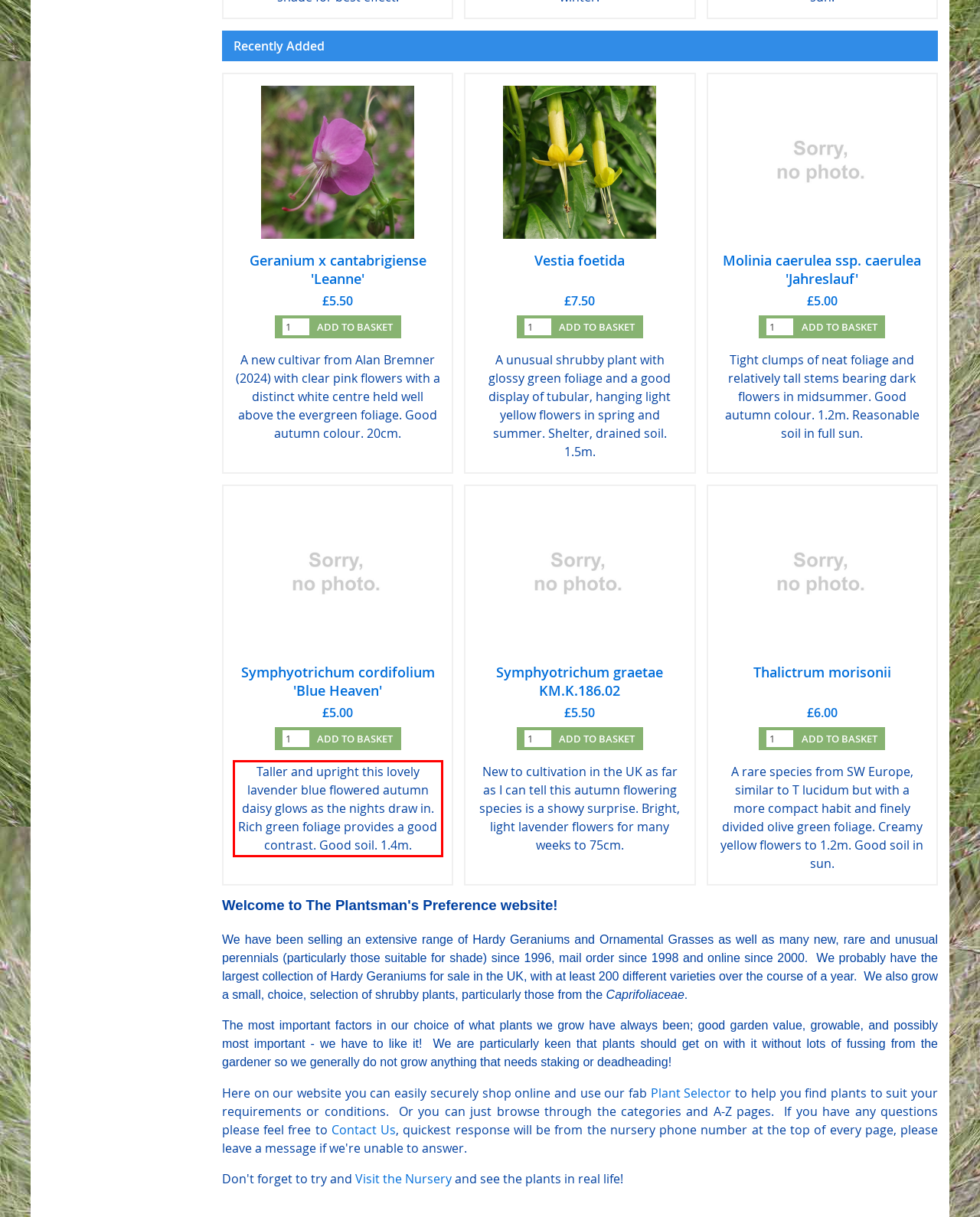Please identify and extract the text content from the UI element encased in a red bounding box on the provided webpage screenshot.

Taller and upright this lovely lavender blue flowered autumn daisy glows as the nights draw in. Rich green foliage provides a good contrast. Good soil. 1.4m.